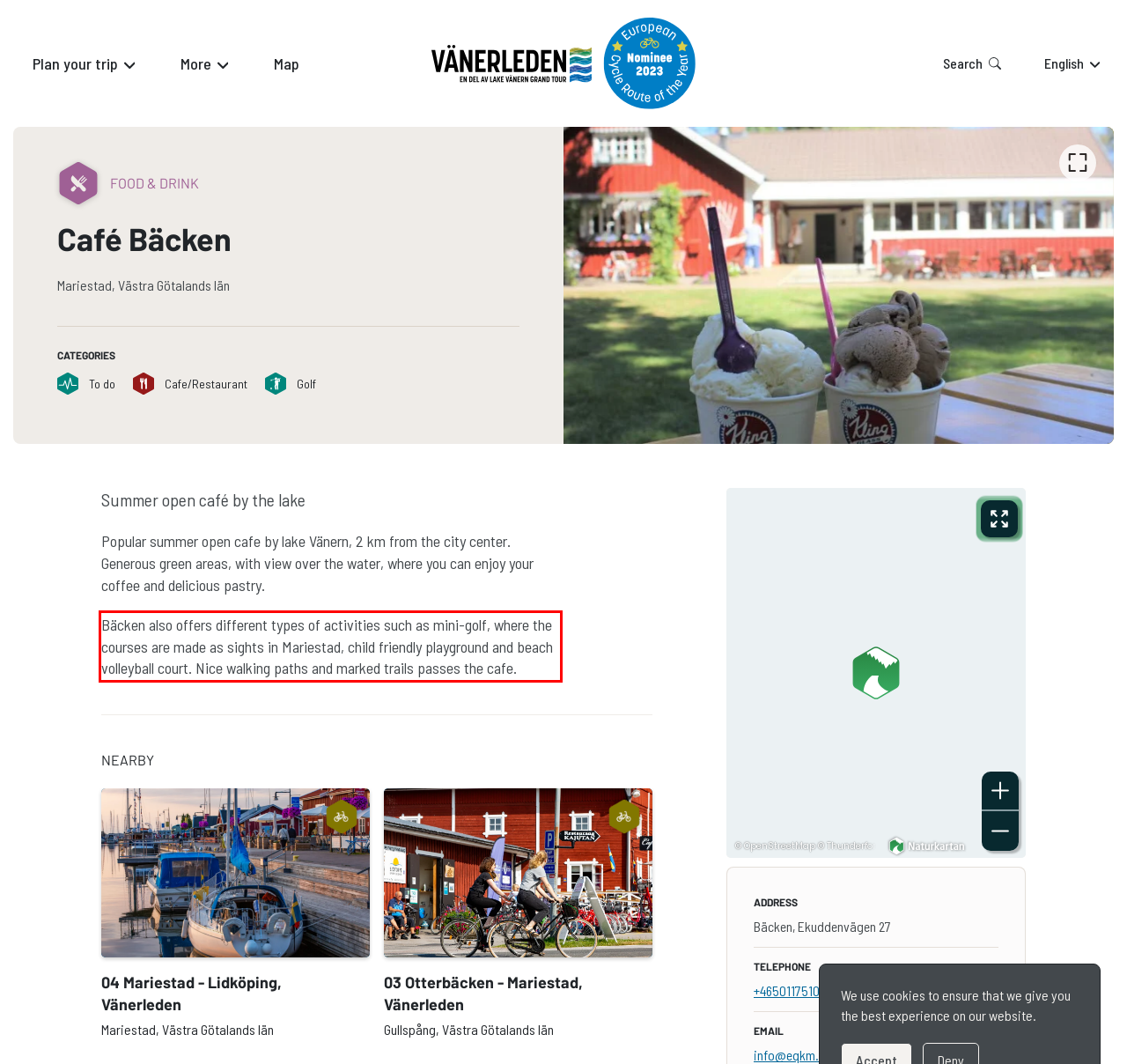Please analyze the screenshot of a webpage and extract the text content within the red bounding box using OCR.

Bäcken also offers different types of activities such as mini-golf, where the courses are made as sights in Mariestad, child friendly playground and beach volleyball court. Nice walking paths and marked trails passes the cafe.